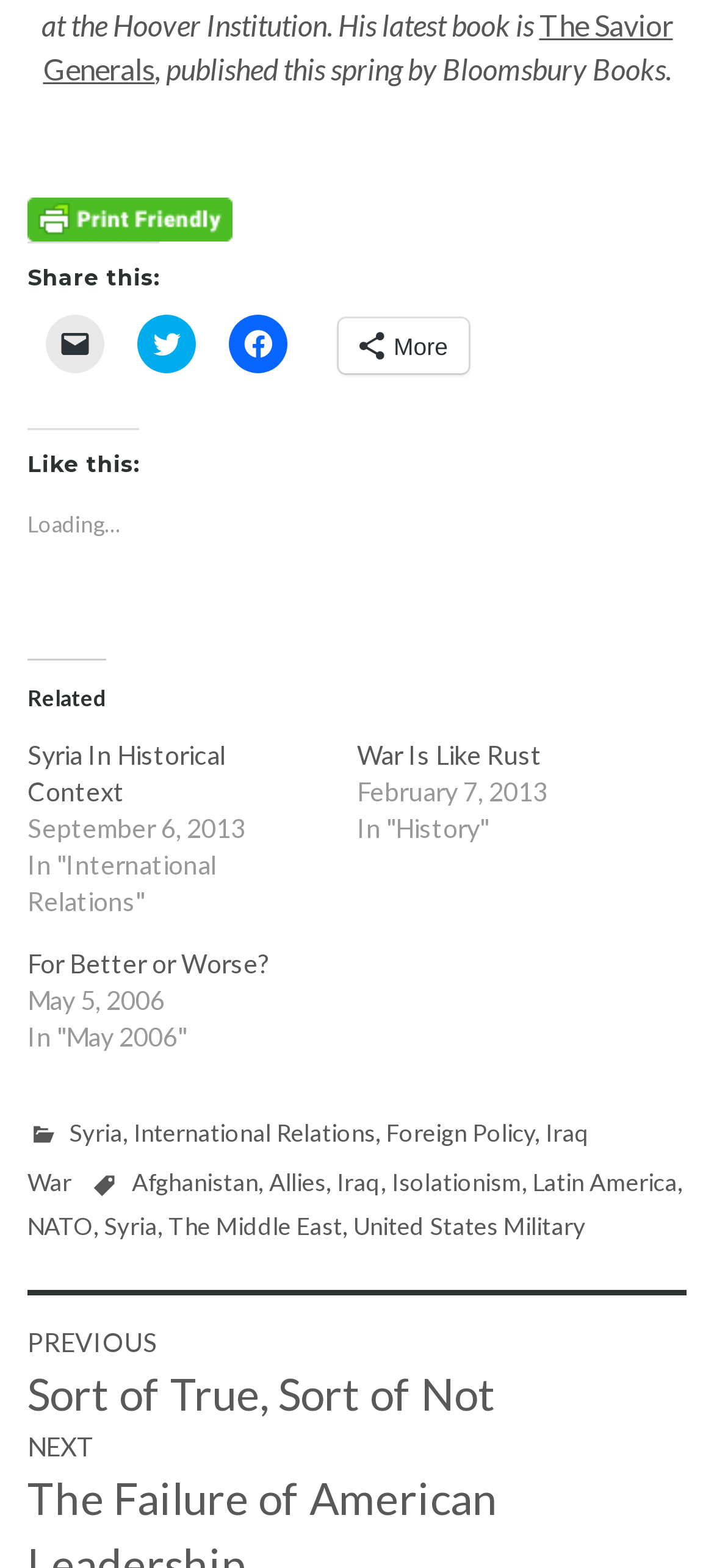Please identify the bounding box coordinates of the clickable region that I should interact with to perform the following instruction: "Click to print or save as PDF". The coordinates should be expressed as four float numbers between 0 and 1, i.e., [left, top, right, bottom].

[0.038, 0.128, 0.326, 0.148]